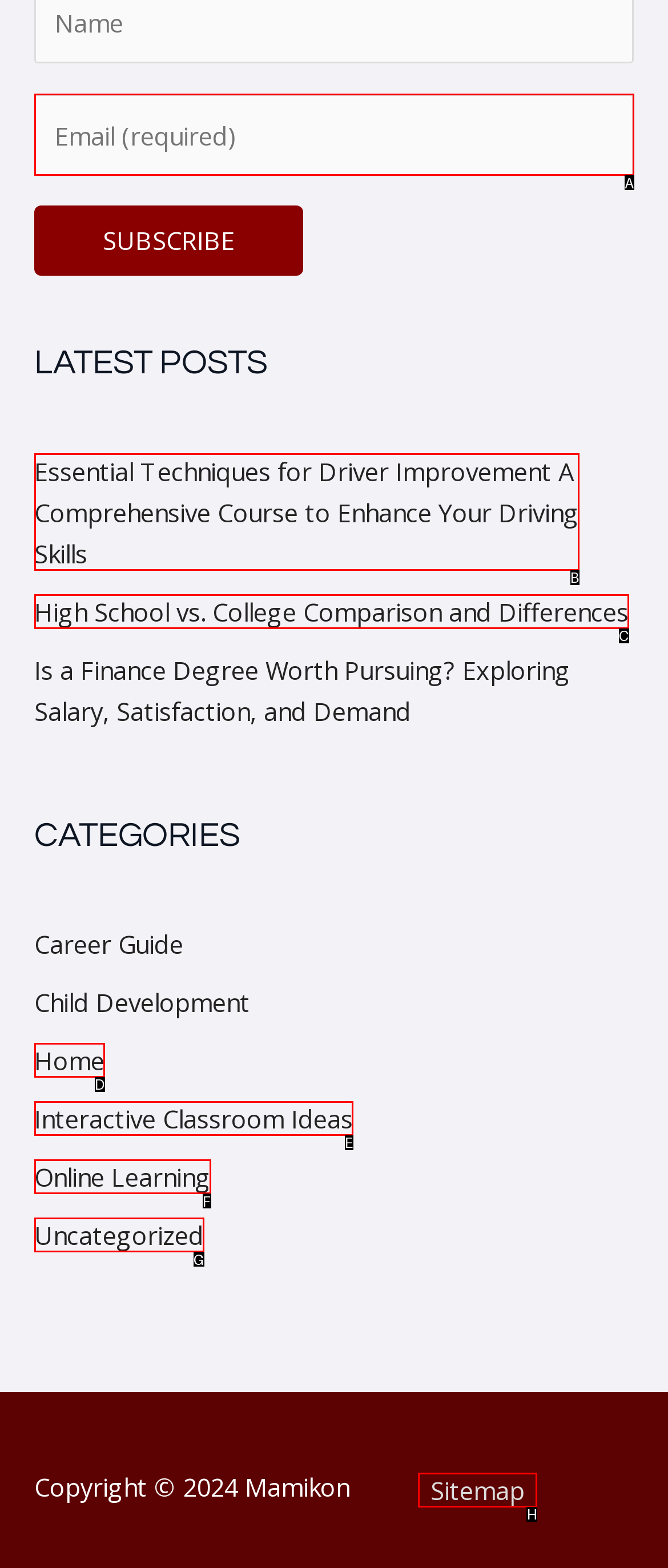Using the description: Interactive Classroom Ideas, find the HTML element that matches it. Answer with the letter of the chosen option.

E